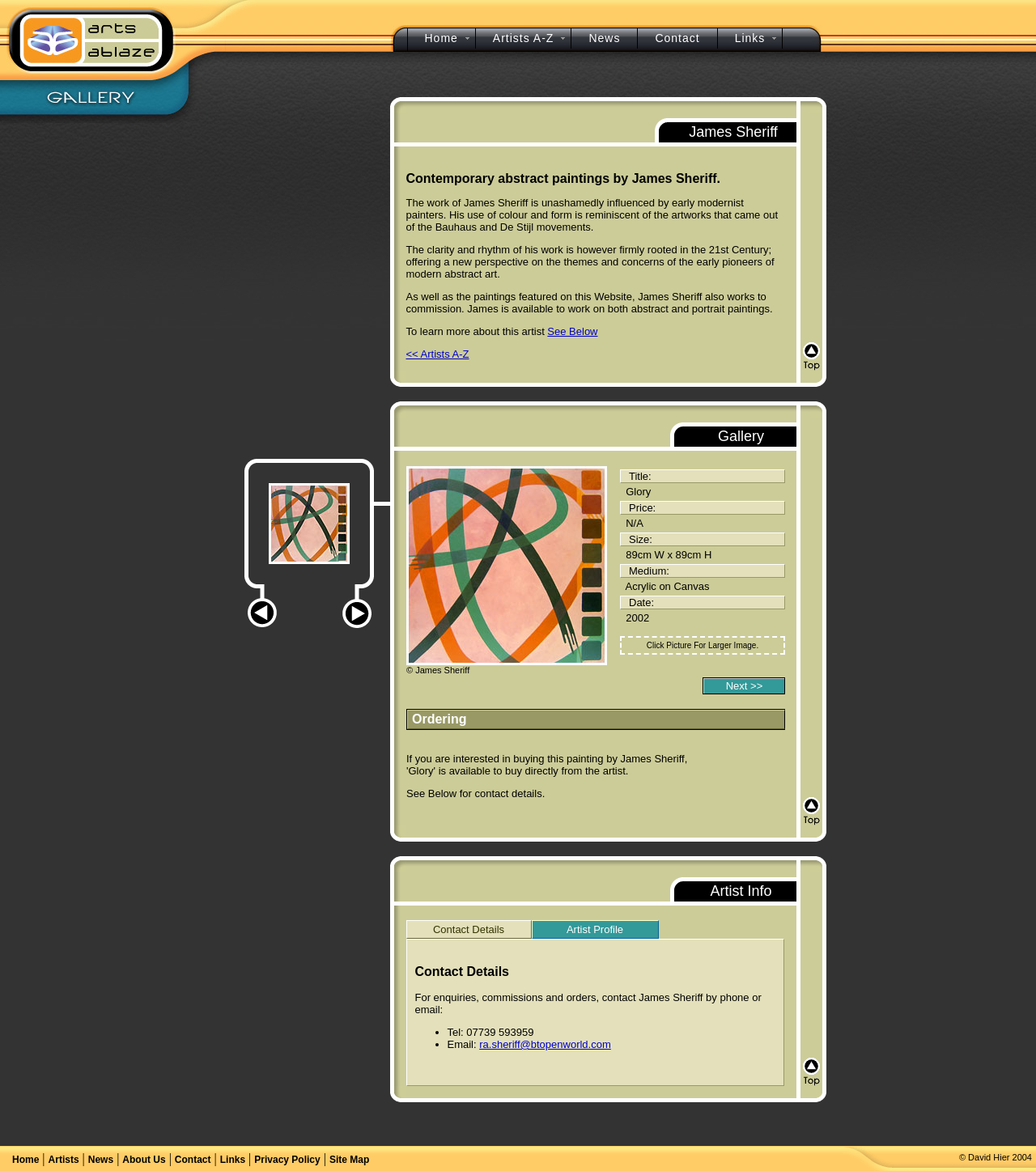Please determine the bounding box coordinates for the UI element described as: "<< Artists A-Z".

[0.392, 0.297, 0.453, 0.308]